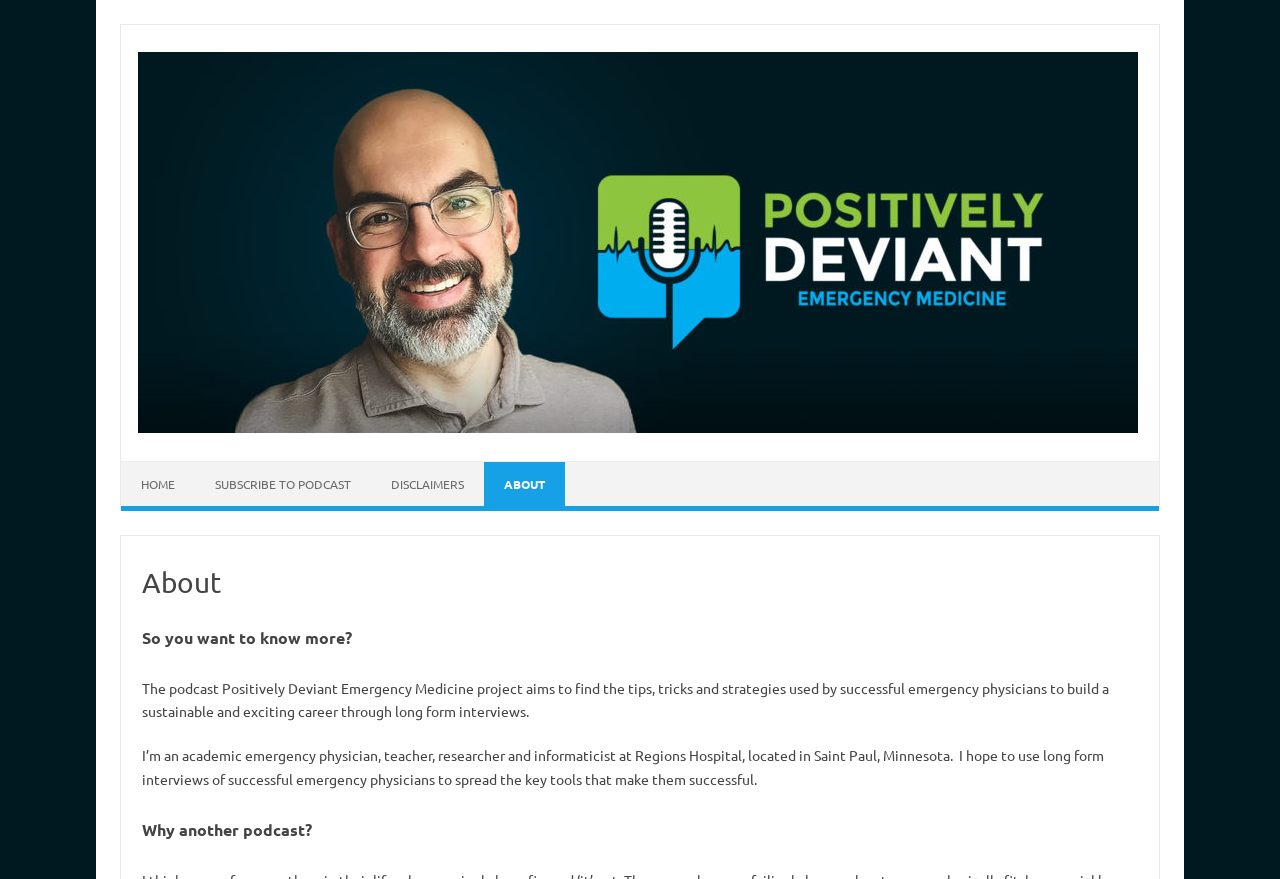Carefully observe the image and respond to the question with a detailed answer:
What is the name of the podcast?

I found the answer by looking at the link with the text 'Positively Deviant Emergency Medicine' which is located at the top of the webpage, and also by reading the static text that describes the podcast project.